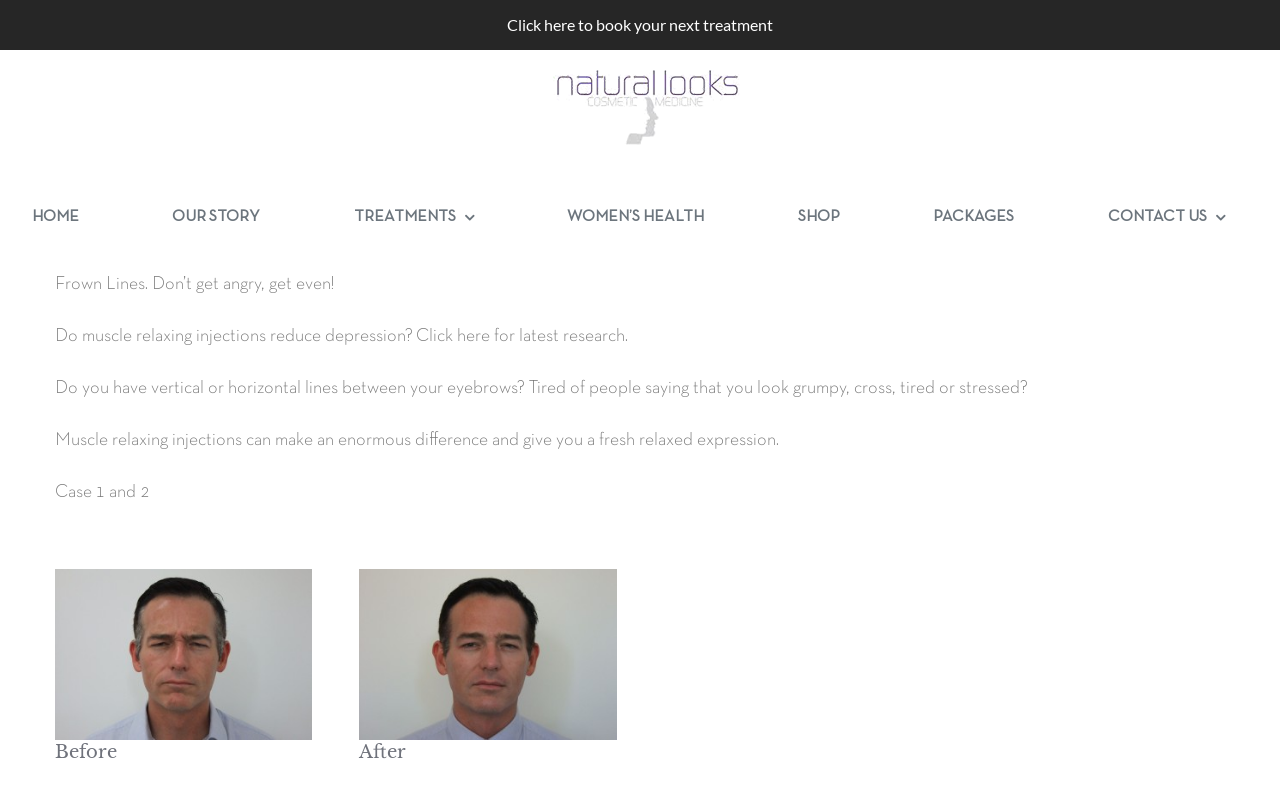Determine the bounding box coordinates of the region I should click to achieve the following instruction: "Click the logo to navigate to the homepage". Ensure the bounding box coordinates are four float numbers between 0 and 1, i.e., [left, top, right, bottom].

[0.383, 0.088, 0.617, 0.109]